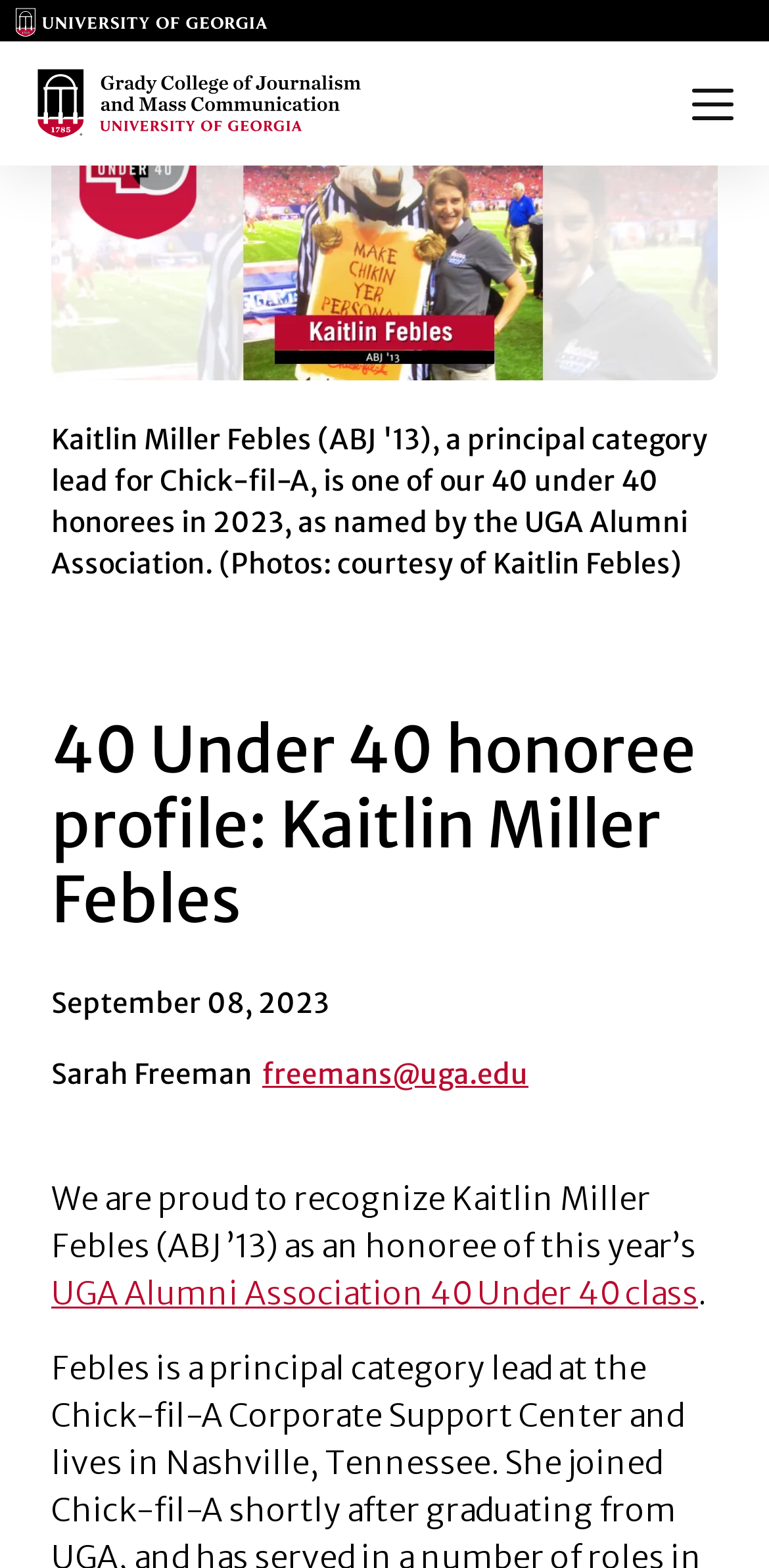Identify the primary heading of the webpage and provide its text.

40 UNDER 40 HONOREE PROFILE: KAITLIN MILLER FEBLES